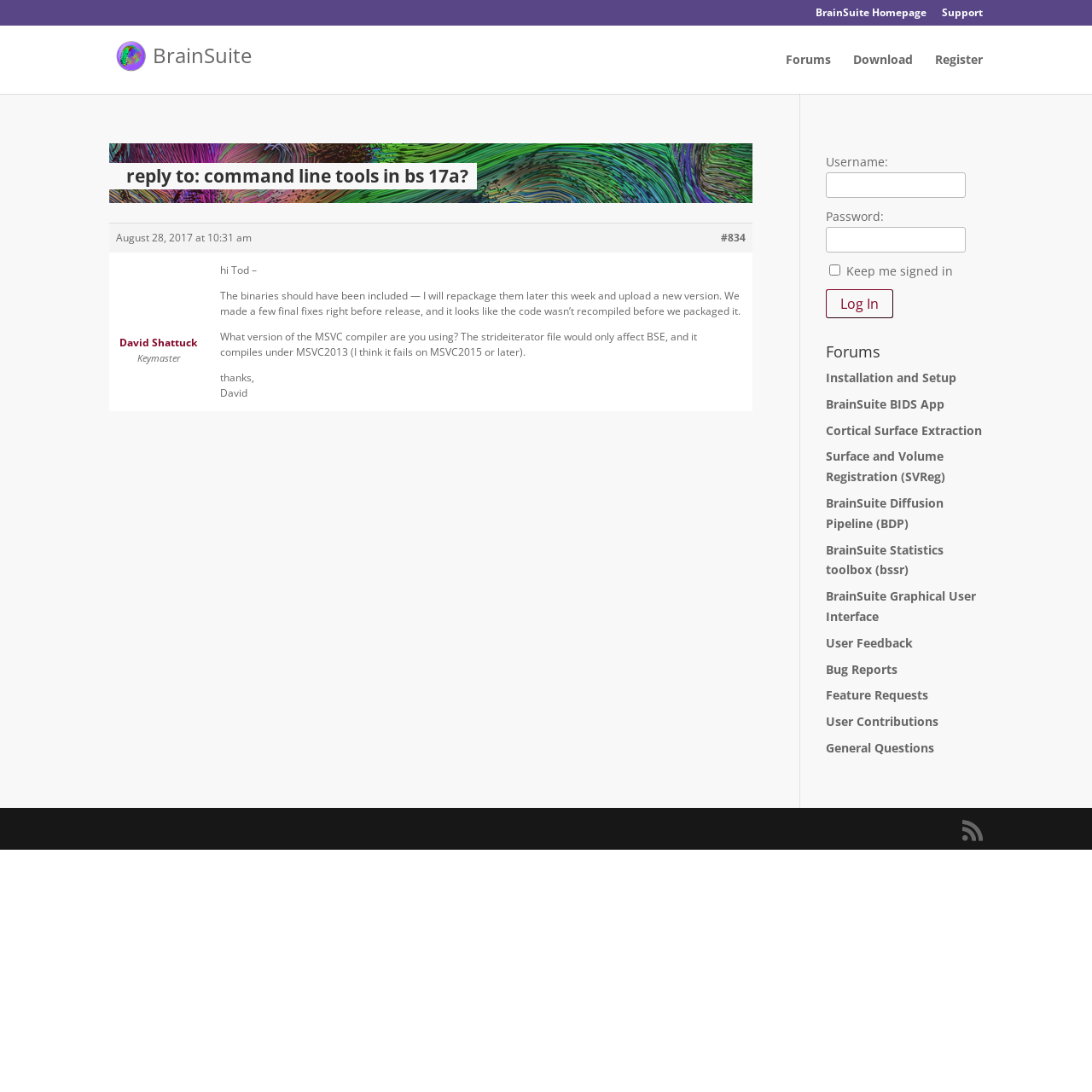Find the bounding box coordinates for the area you need to click to carry out the instruction: "log in". The coordinates should be four float numbers between 0 and 1, indicated as [left, top, right, bottom].

[0.756, 0.265, 0.818, 0.291]